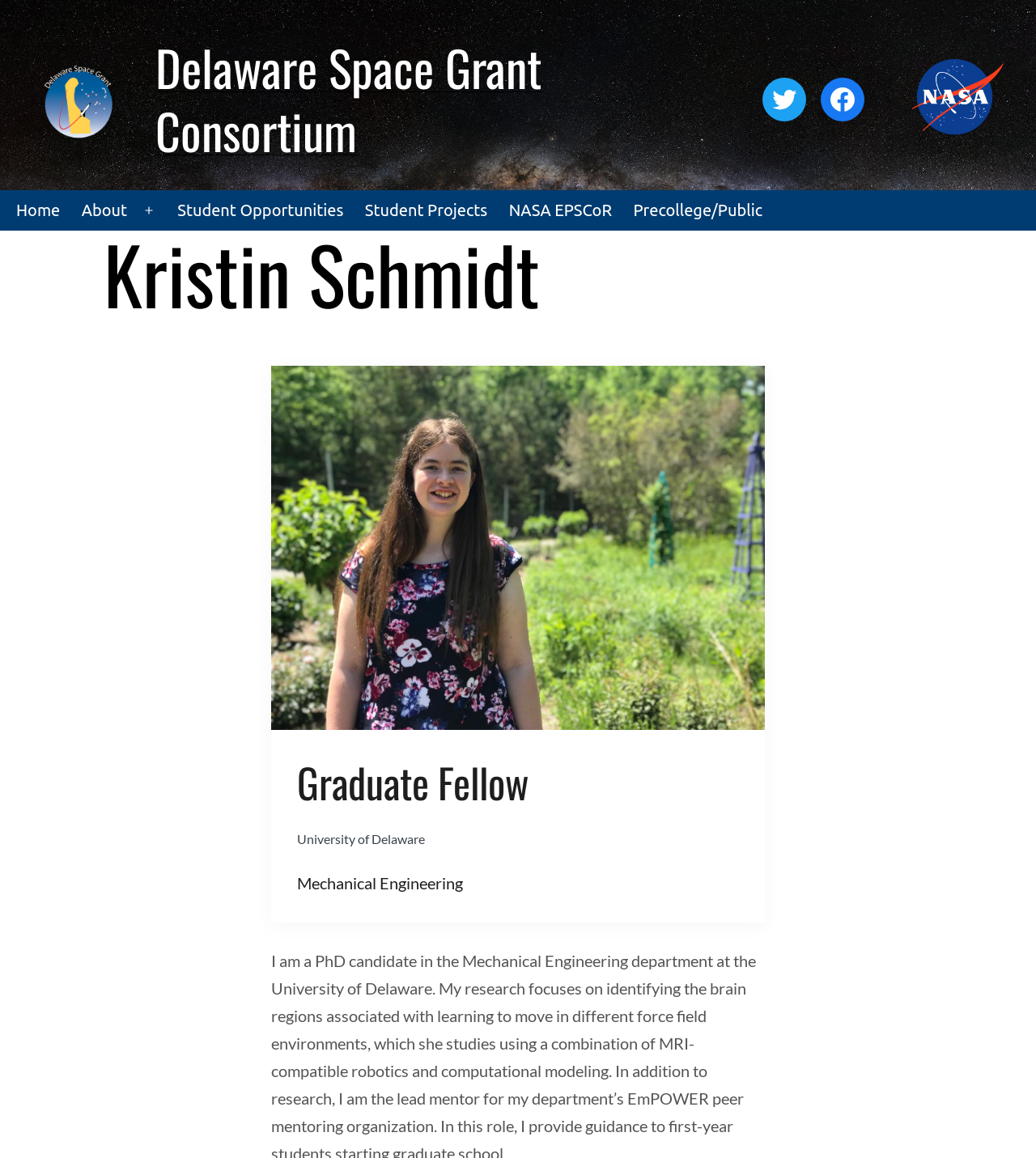Produce a meticulous description of the webpage.

The webpage is about Kristin Schmidt, a PhD candidate in the Mechanical Engineering department at the University of Delaware. At the top left corner, there is a link to the Delaware Space Grant Consortium, accompanied by a small image of the consortium's logo. Next to it, there is another link to the consortium, which takes up a significant portion of the top section. 

On the top right corner, there are links to Twitter and Facebook, followed by a secondary logo image. Below these elements, there is a navigation menu with links to various sections, including Home, About, Student Opportunities, Student Projects, NASA EPSCoR, and Precollege/Public. 

The main content of the page is divided into two sections. The first section has a heading with Kristin Schmidt's name, and the second section has a figure with an image, likely a profile picture. Below the image, there is a heading indicating that Kristin is a Graduate Fellow, followed by two lines of text stating her affiliation with the University of Delaware and her department, Mechanical Engineering.